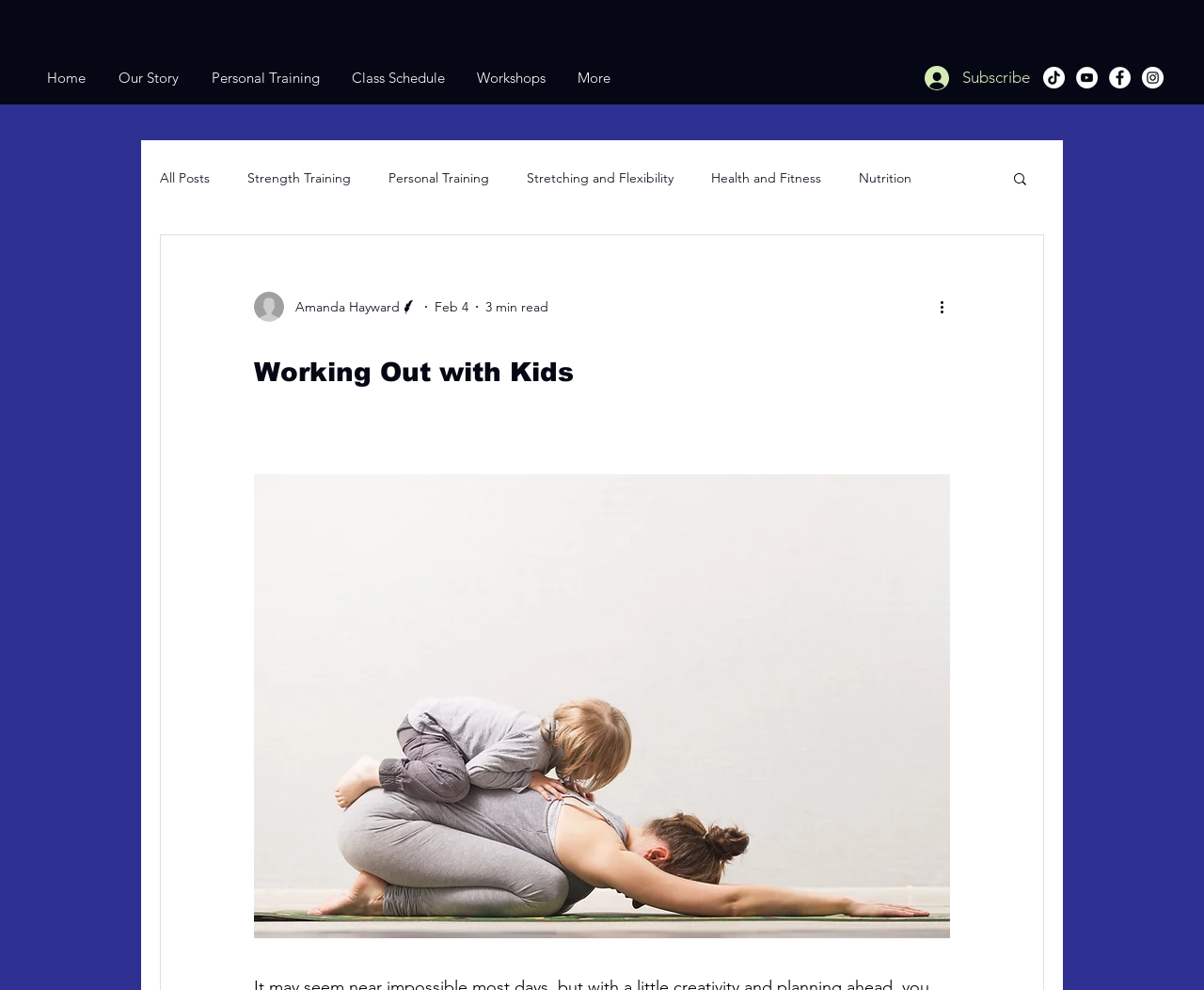Extract the bounding box coordinates for the described element: "Health and Fitness". The coordinates should be represented as four float numbers between 0 and 1: [left, top, right, bottom].

[0.591, 0.171, 0.682, 0.188]